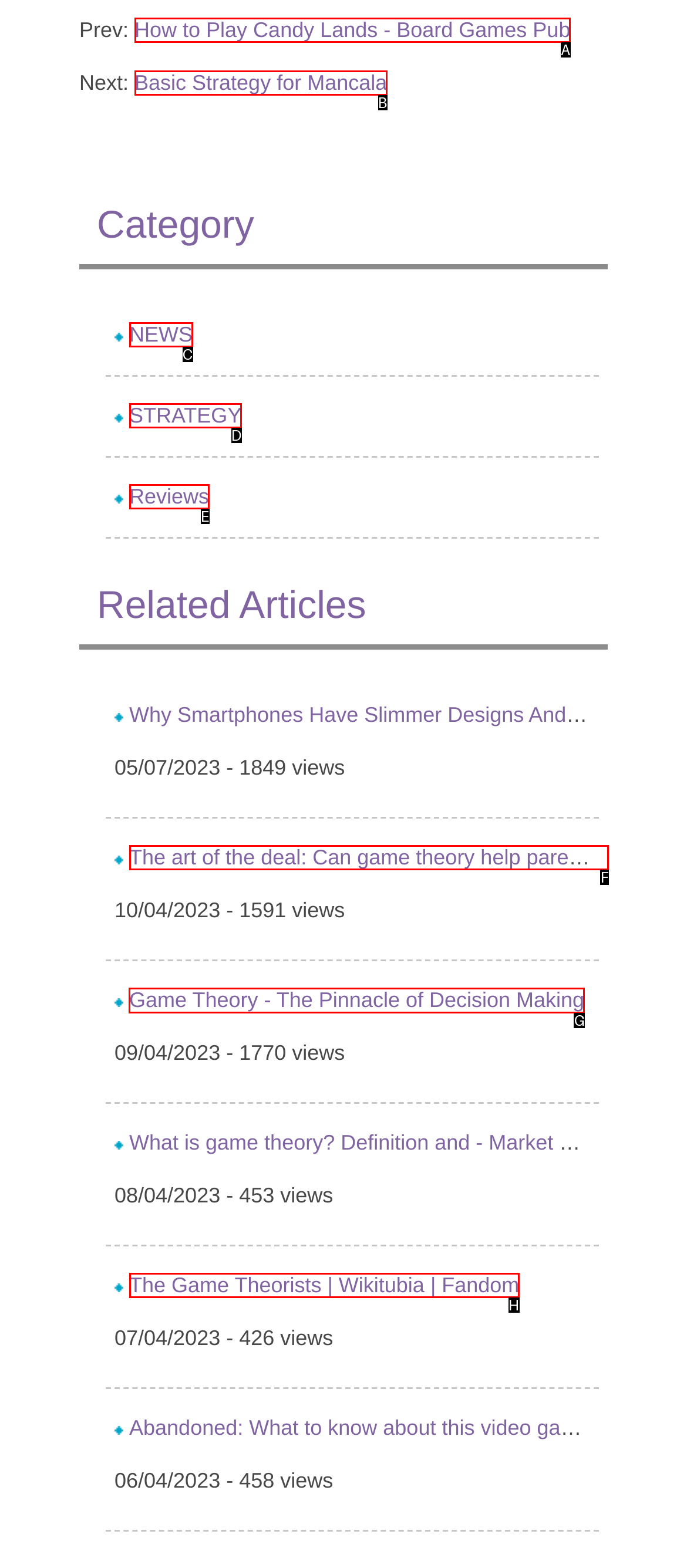Choose the HTML element that needs to be clicked for the given task: Explore the 'Game Theory - The Pinnacle of Decision Making' article Respond by giving the letter of the chosen option.

G